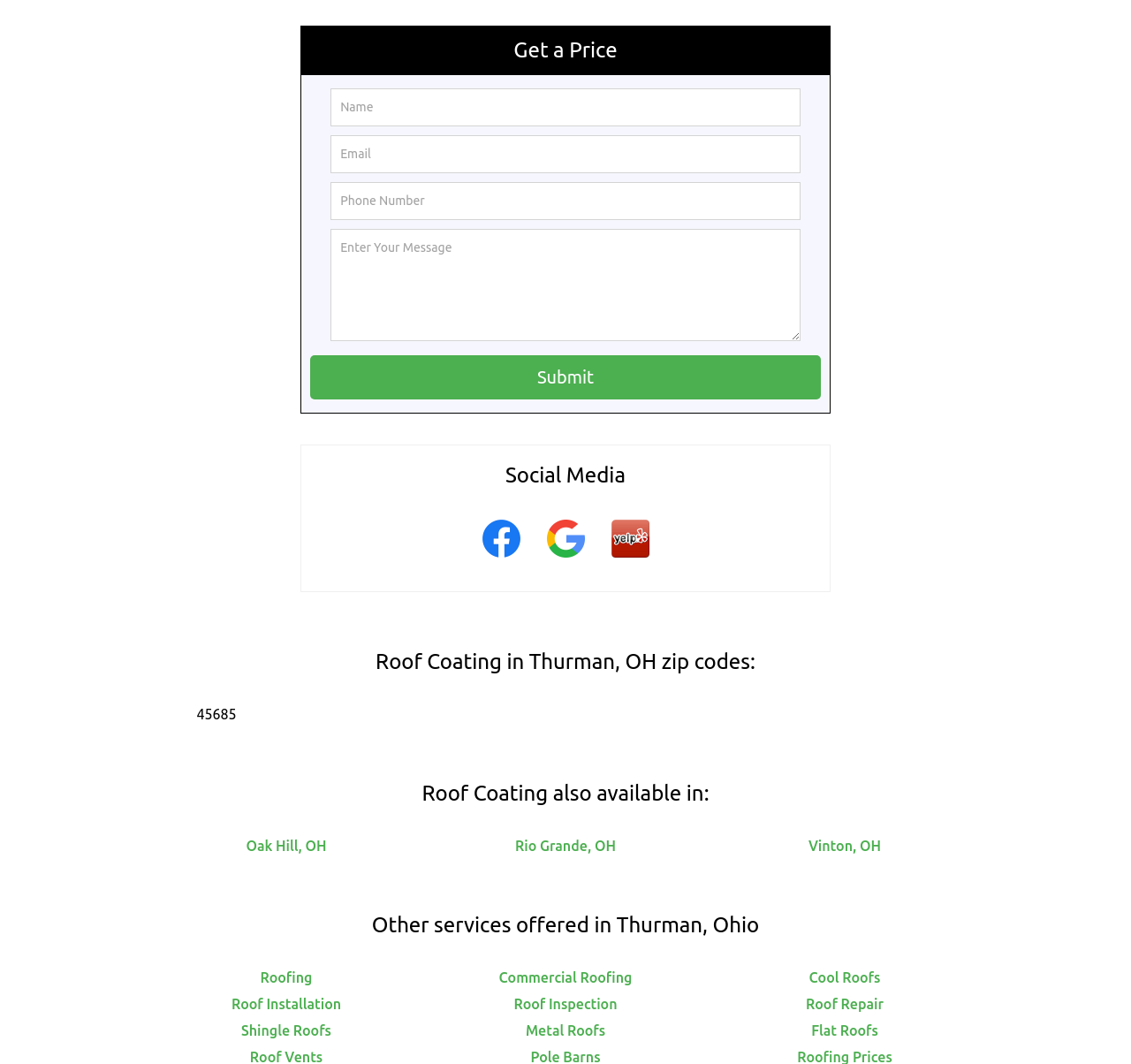What other services are offered in Thurman, Ohio?
Please provide a comprehensive answer based on the contents of the image.

The webpage lists several other services offered in Thurman, Ohio, including roofing, commercial roofing, cool roofs, roof installation, roof inspection, roof repair, shingle roofs, metal roofs, and flat roofs. These services are presented as links on the webpage.